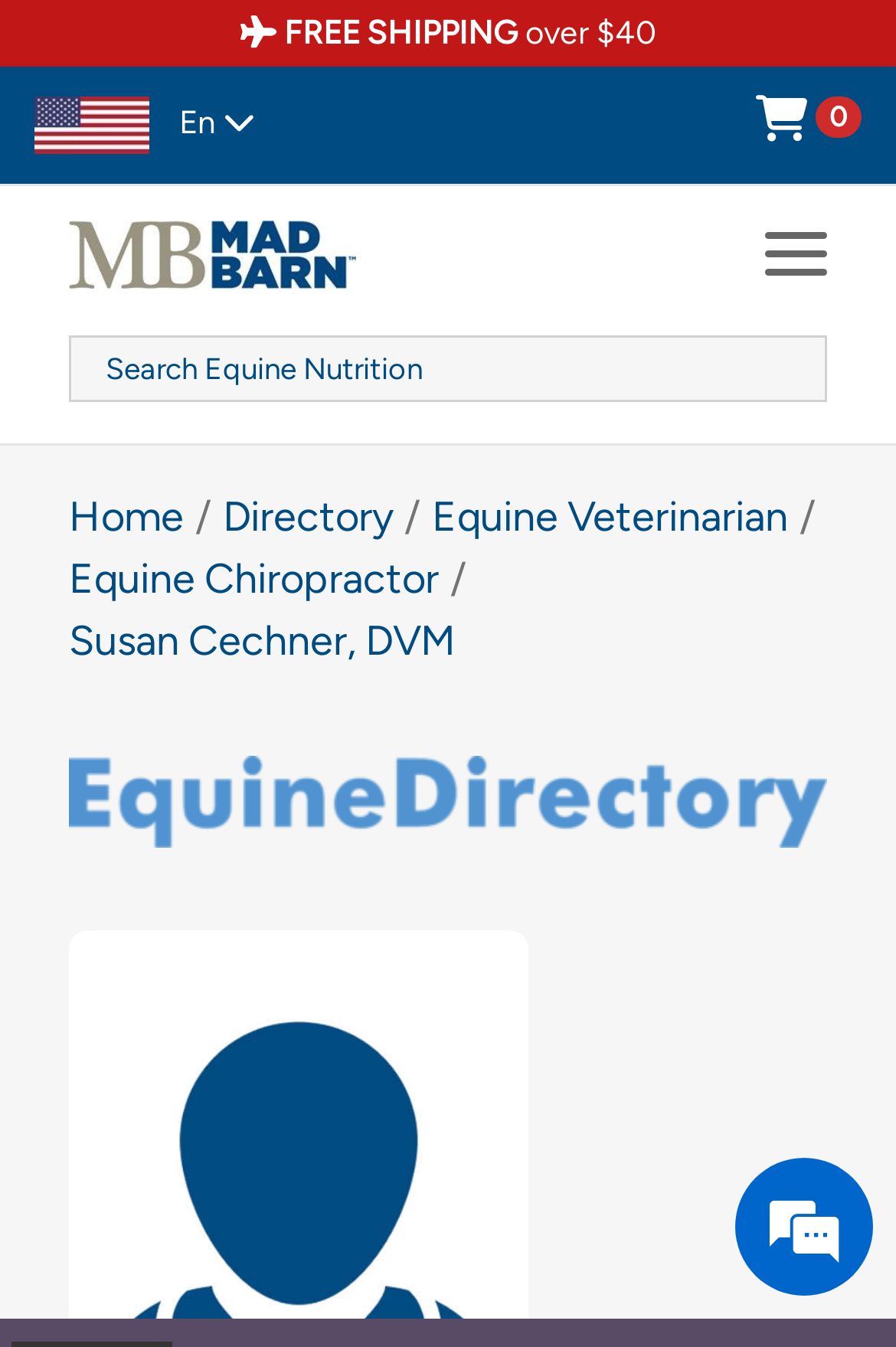Please determine and provide the text content of the webpage's heading.

Susan Cechner, DVM